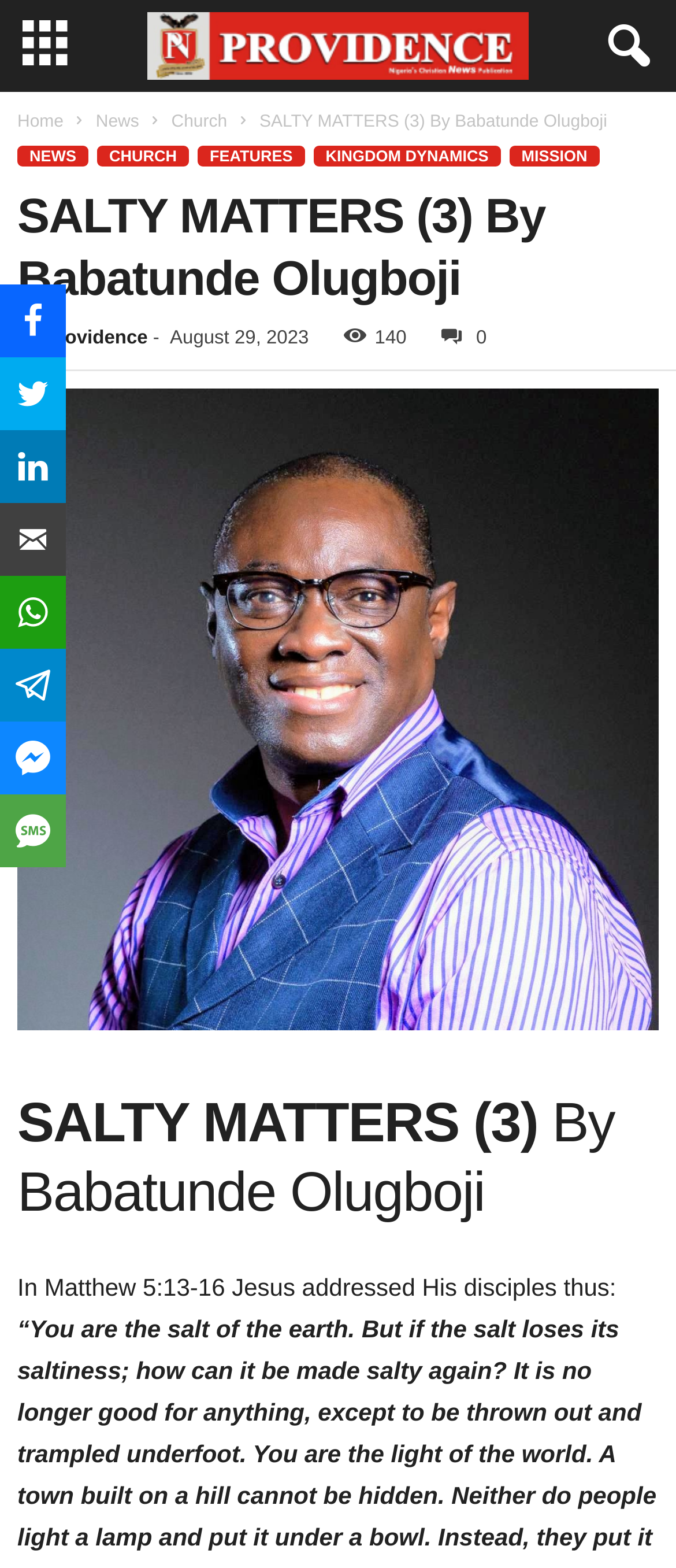Pinpoint the bounding box coordinates of the clickable element to carry out the following instruction: "Click on the 'Home' link."

[0.026, 0.072, 0.094, 0.084]